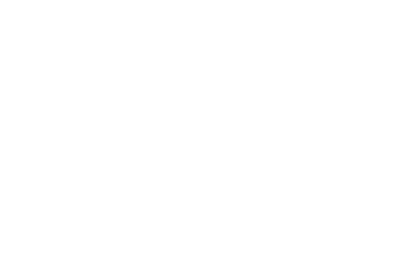What is the atmosphere of the environment?
Provide a one-word or short-phrase answer based on the image.

Lively